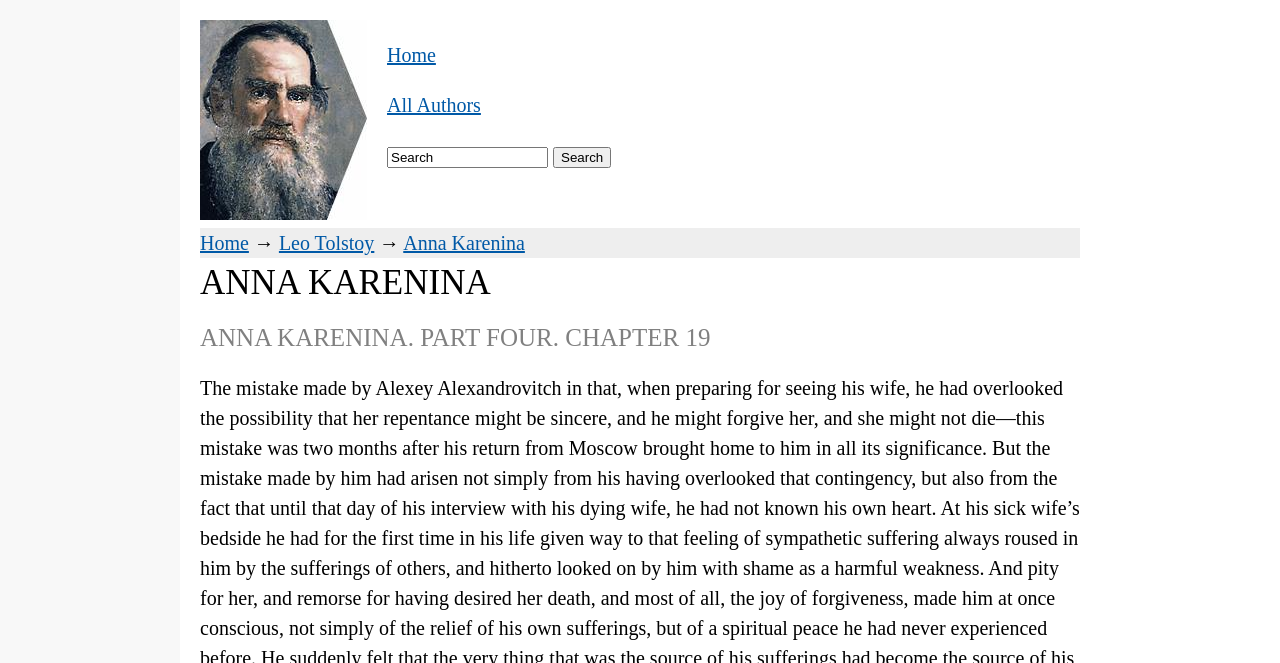Can you pinpoint the bounding box coordinates for the clickable element required for this instruction: "View DadEnough's profile on Facebook"? The coordinates should be four float numbers between 0 and 1, i.e., [left, top, right, bottom].

None